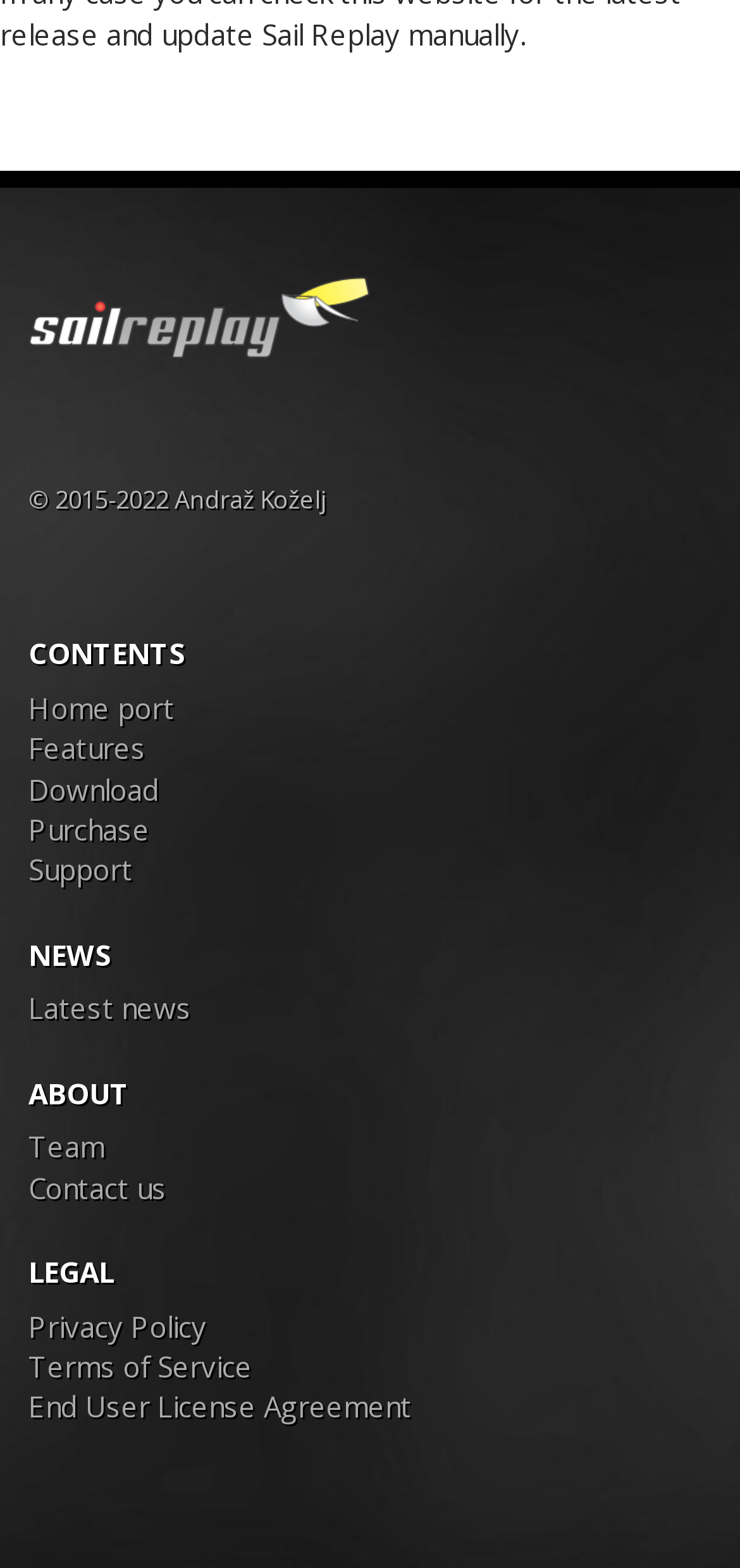What is the last link on the webpage?
Please elaborate on the answer to the question with detailed information.

The last link on the webpage is 'End User License Agreement', which is located under the 'LEGAL' section. This can be determined by looking at the links listed at the bottom of the webpage.